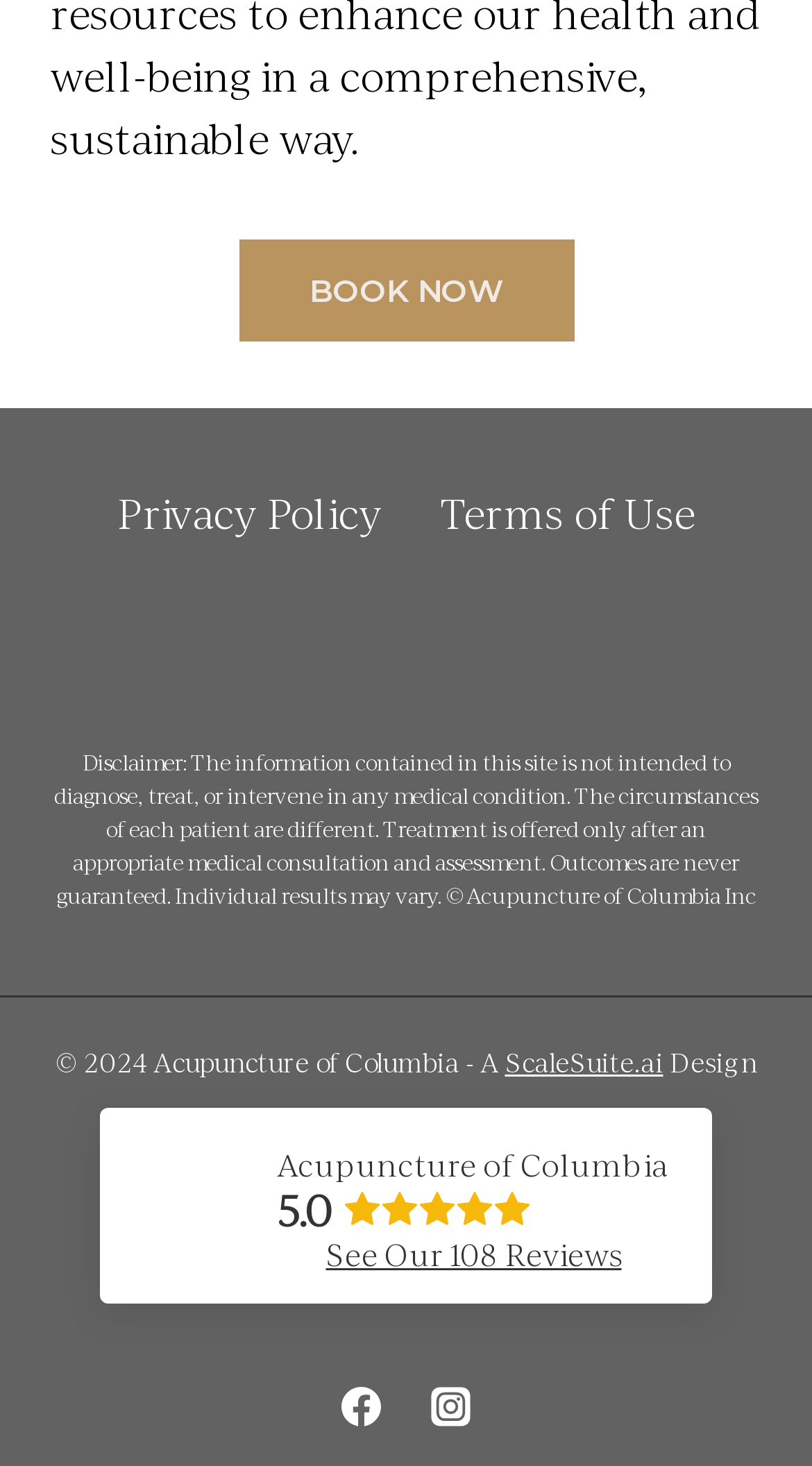From the image, can you give a detailed response to the question below:
How many social media links are at the bottom of the page?

I looked at the elements at the bottom of the page by checking the y2 coordinates. I found two links with images, one with the text 'Facebook' and another with the text 'Instagram'. These are likely social media links.